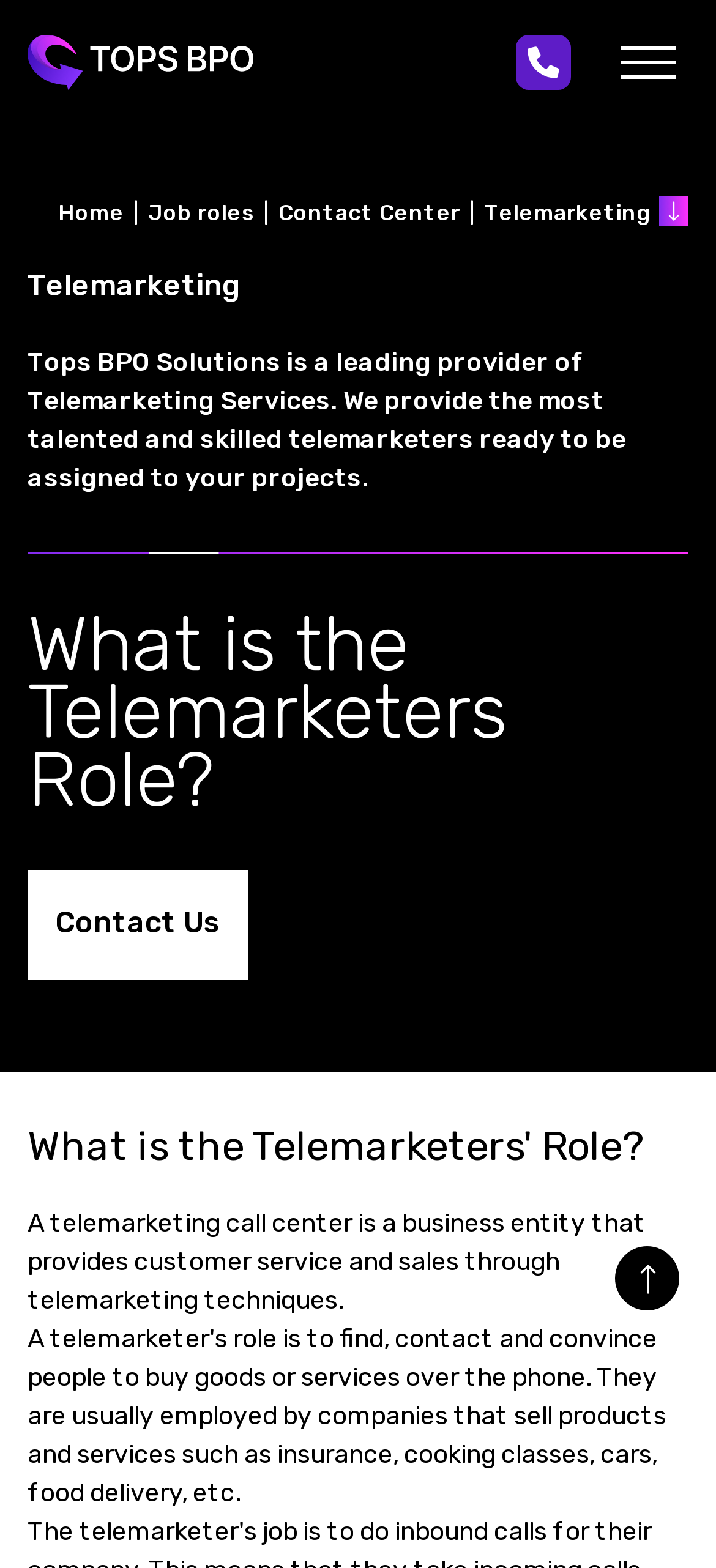What is the role of a telemarketer?
Using the image, give a concise answer in the form of a single word or short phrase.

Customer service and sales